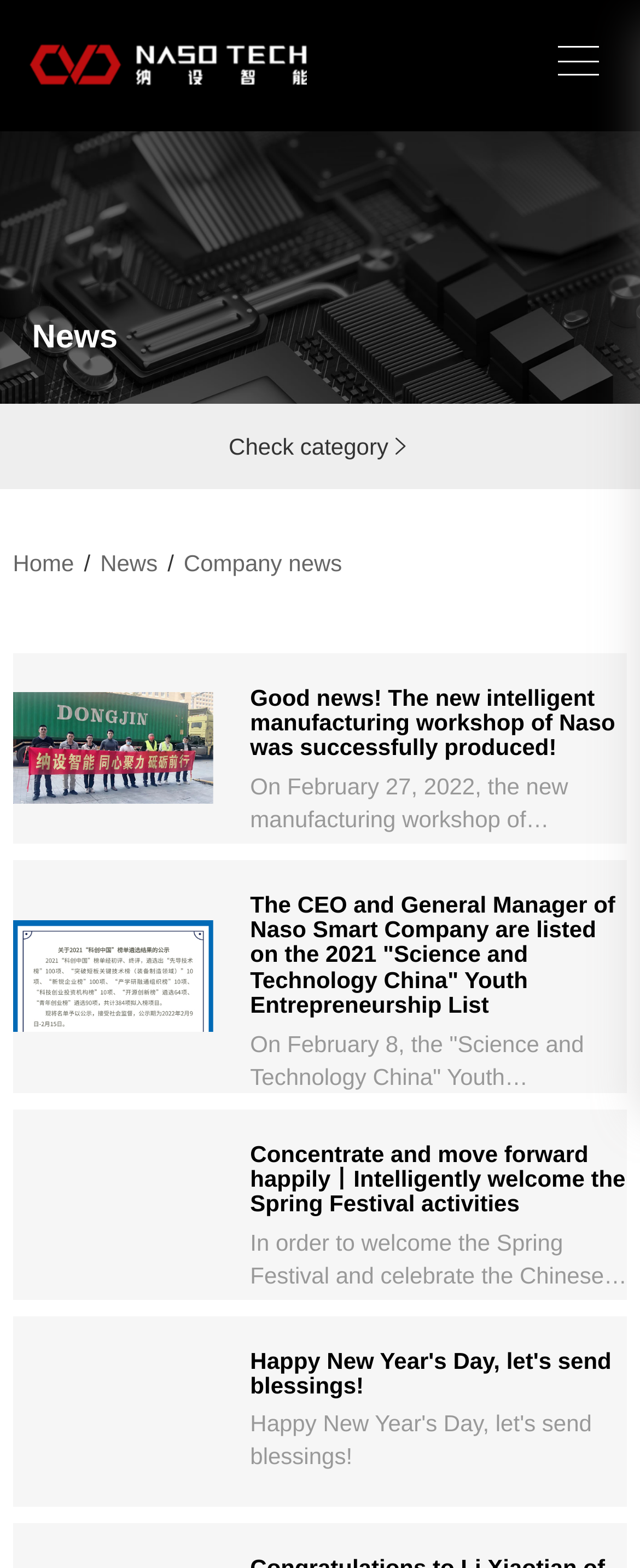Find the bounding box of the UI element described as follows: "Home".

[0.02, 0.351, 0.116, 0.368]